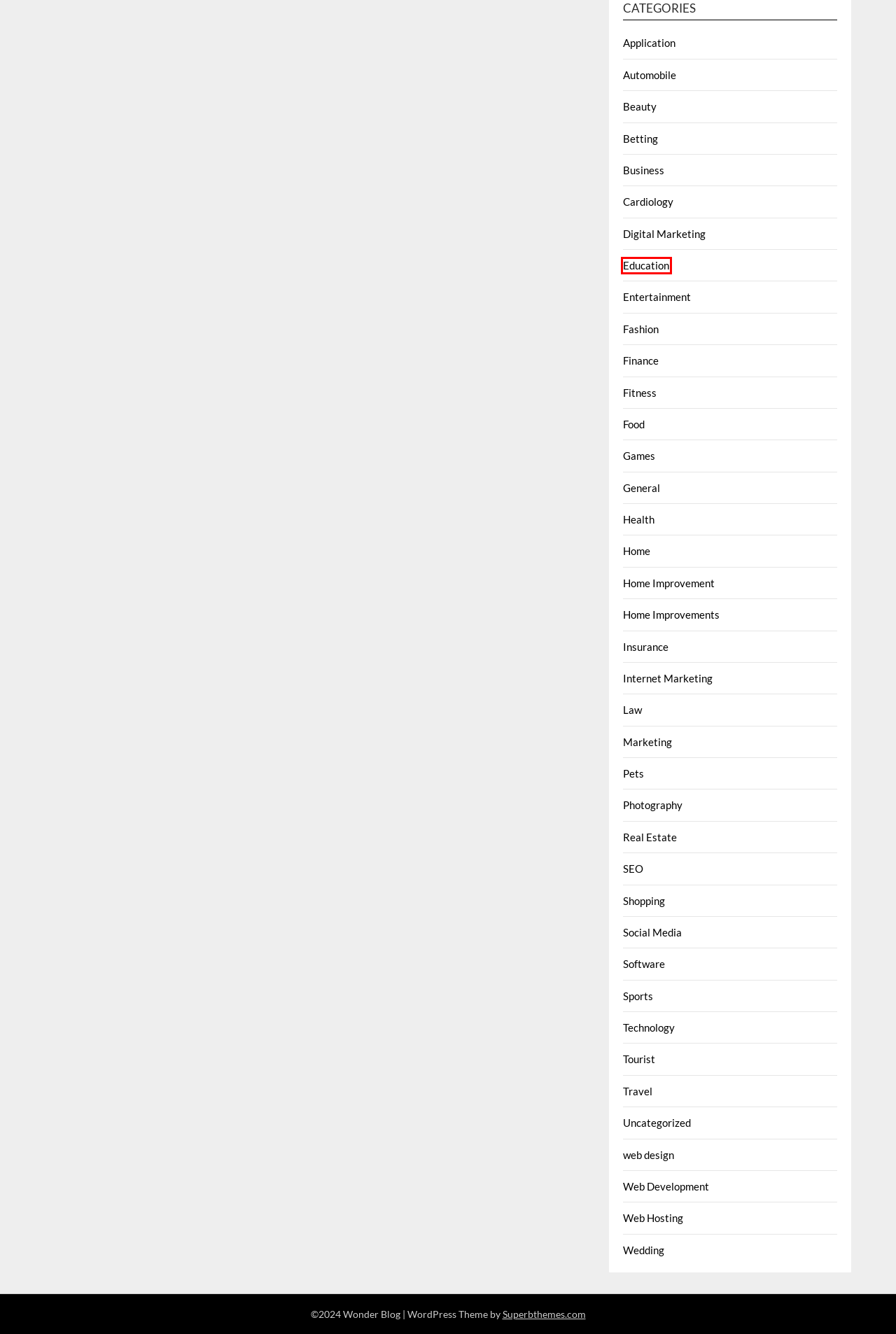Check out the screenshot of a webpage with a red rectangle bounding box. Select the best fitting webpage description that aligns with the new webpage after clicking the element inside the bounding box. Here are the candidates:
A. Entertainment – Wonder Blog
B. Automobile – Wonder Blog
C. Fashion – Wonder Blog
D. Travel – Wonder Blog
E. Uncategorized – Wonder Blog
F. Sports – Wonder Blog
G. Marketing – Wonder Blog
H. Education – Wonder Blog

H